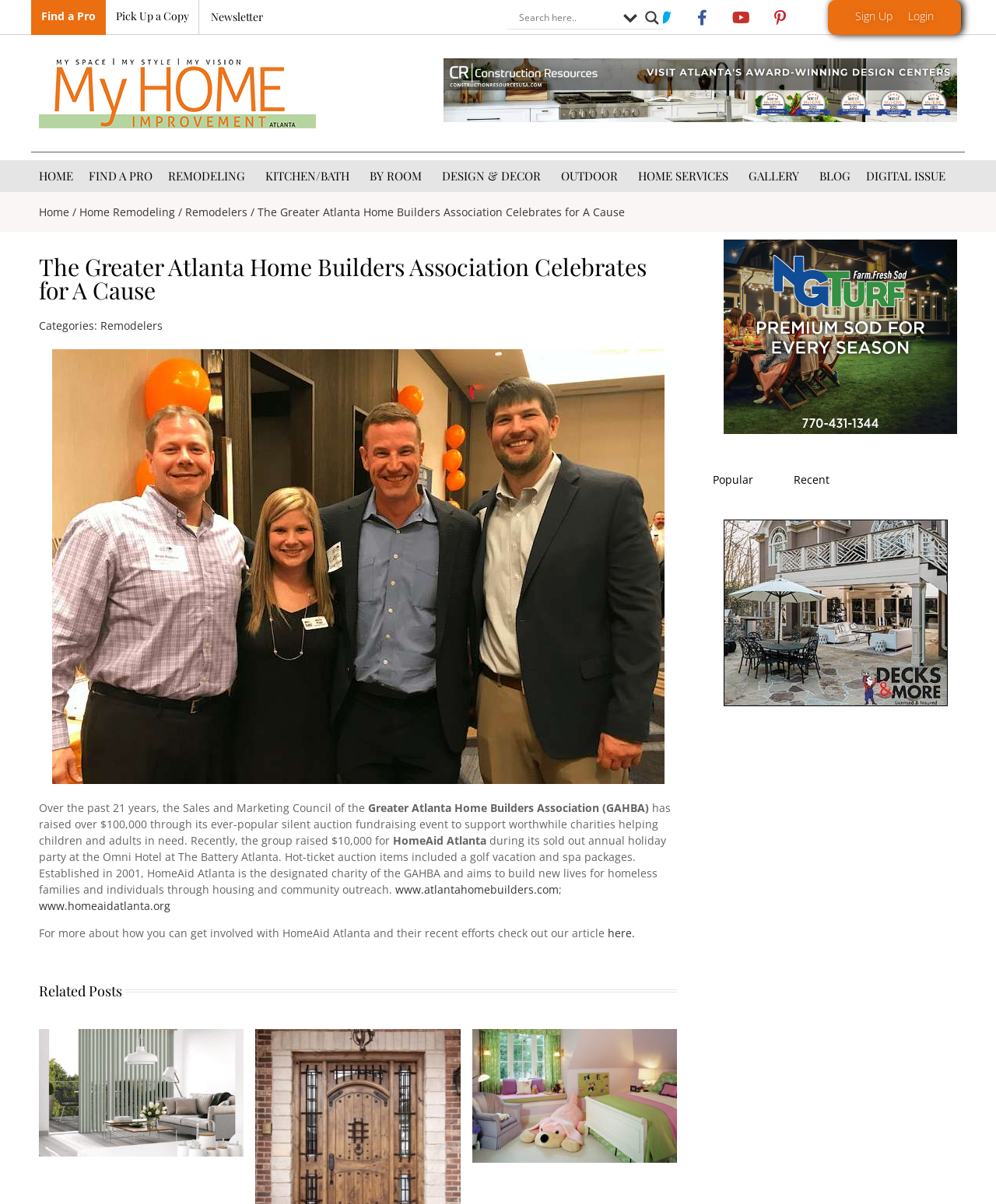Highlight the bounding box coordinates of the region I should click on to meet the following instruction: "Search for something".

[0.521, 0.005, 0.618, 0.023]